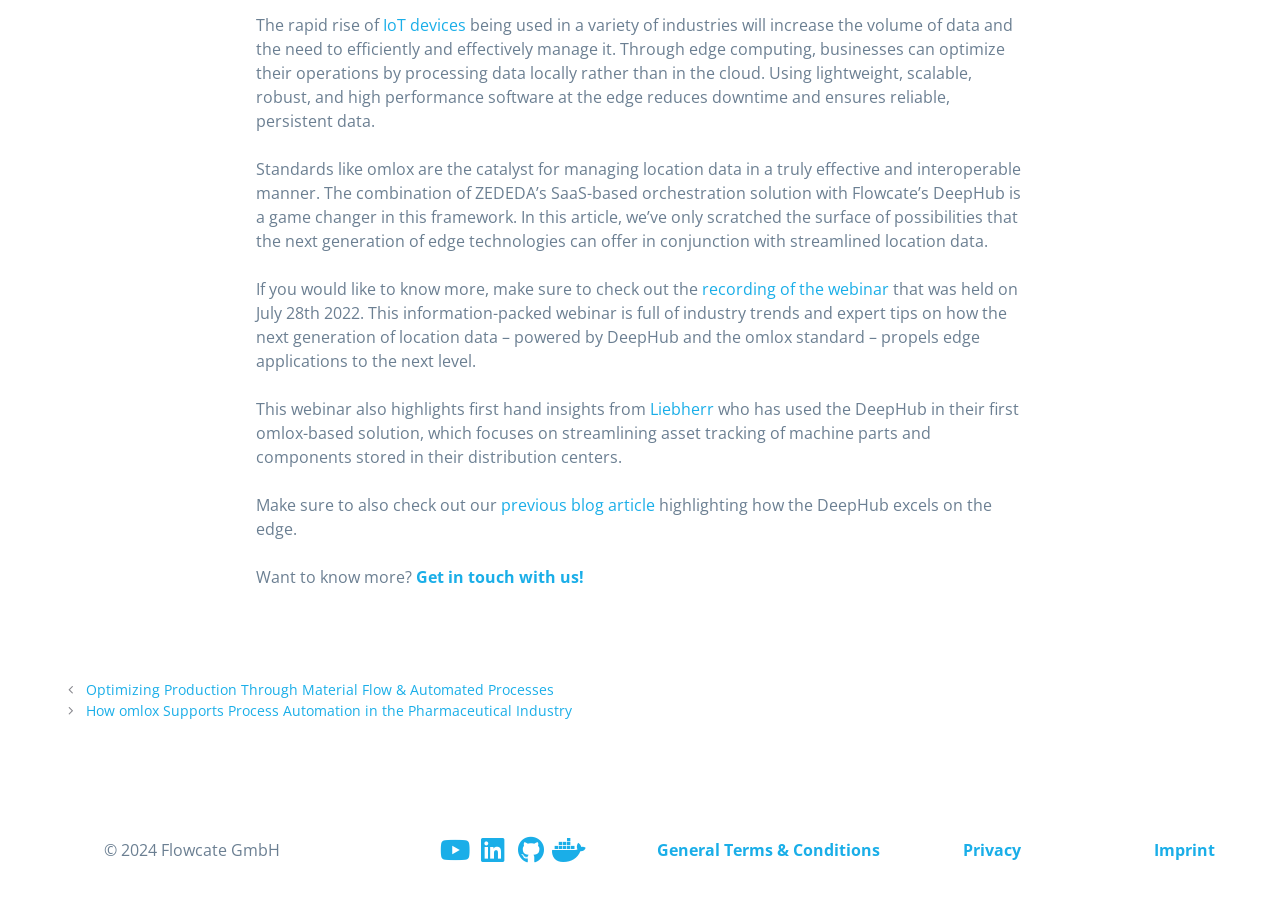Specify the bounding box coordinates of the area to click in order to execute this command: 'Click the link to learn more about IoT devices'. The coordinates should consist of four float numbers ranging from 0 to 1, and should be formatted as [left, top, right, bottom].

[0.299, 0.016, 0.364, 0.04]